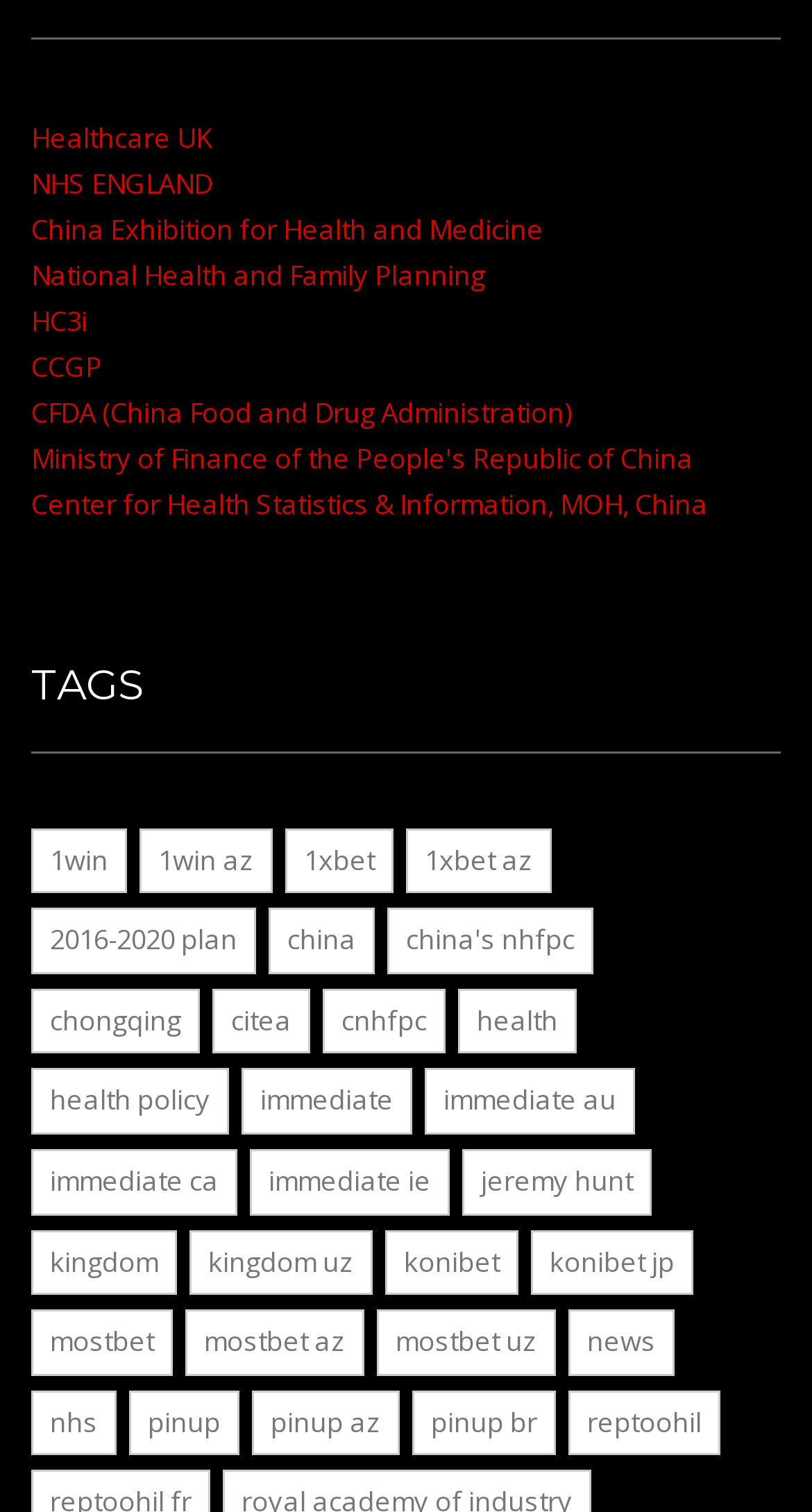Please determine the bounding box coordinates for the UI element described here. Use the format (top-left x, top-left y, bottom-right x, bottom-right y) with values bounded between 0 and 1: HC3i

[0.038, 0.199, 0.108, 0.224]